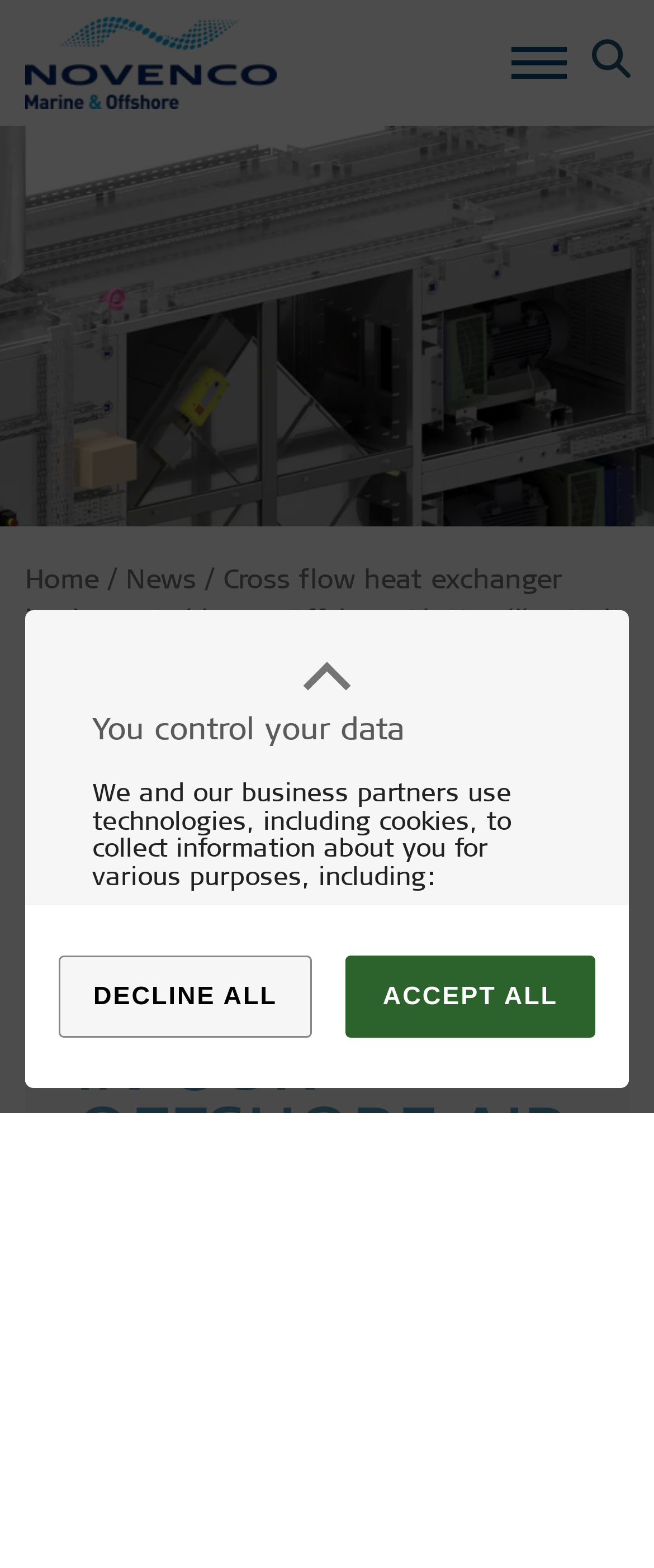What is the current topic being discussed on the webpage?
Offer a detailed and full explanation in response to the question.

The webpage has a heading and static text that mentions the implementation of a cross flow heat exchanger option into their Offshore AHU type ZNT, indicating that the current topic being discussed is the implementation of this feature.